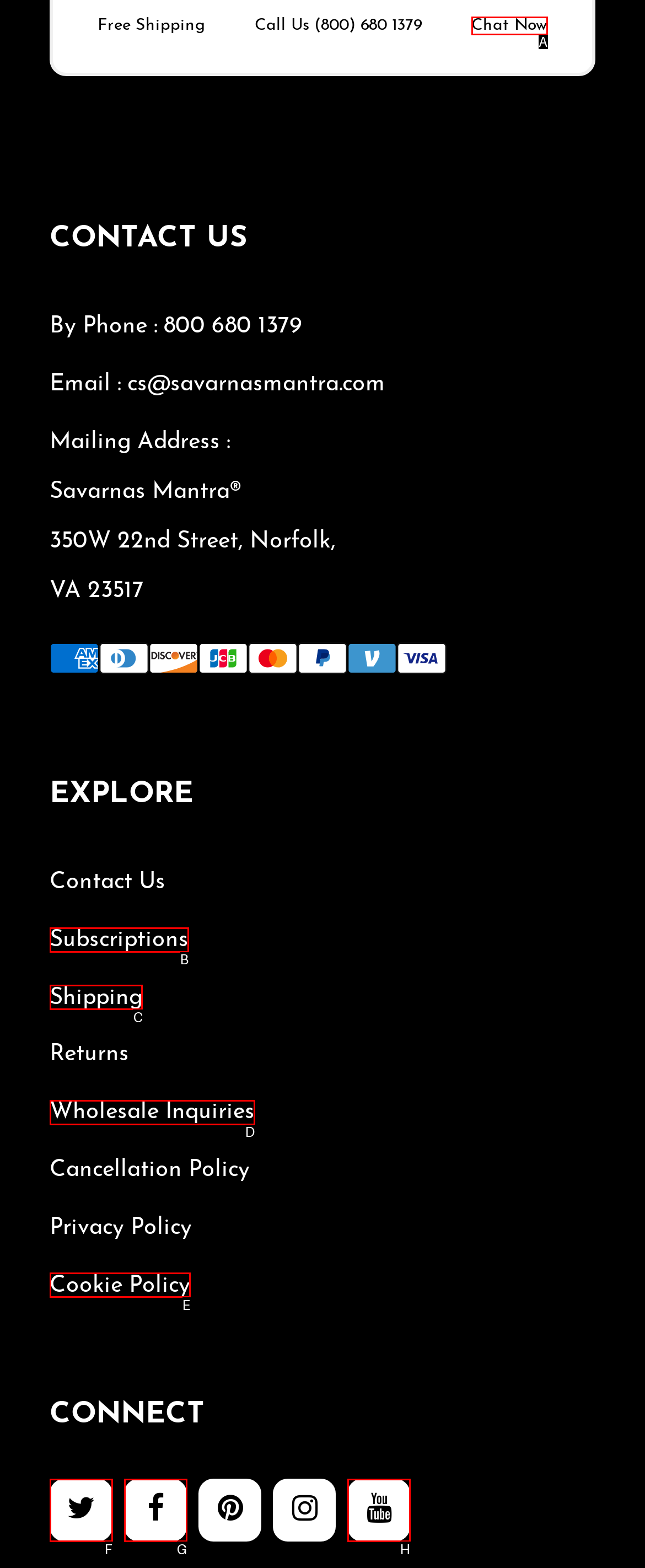Point out the correct UI element to click to carry out this instruction: View shipping information
Answer with the letter of the chosen option from the provided choices directly.

C